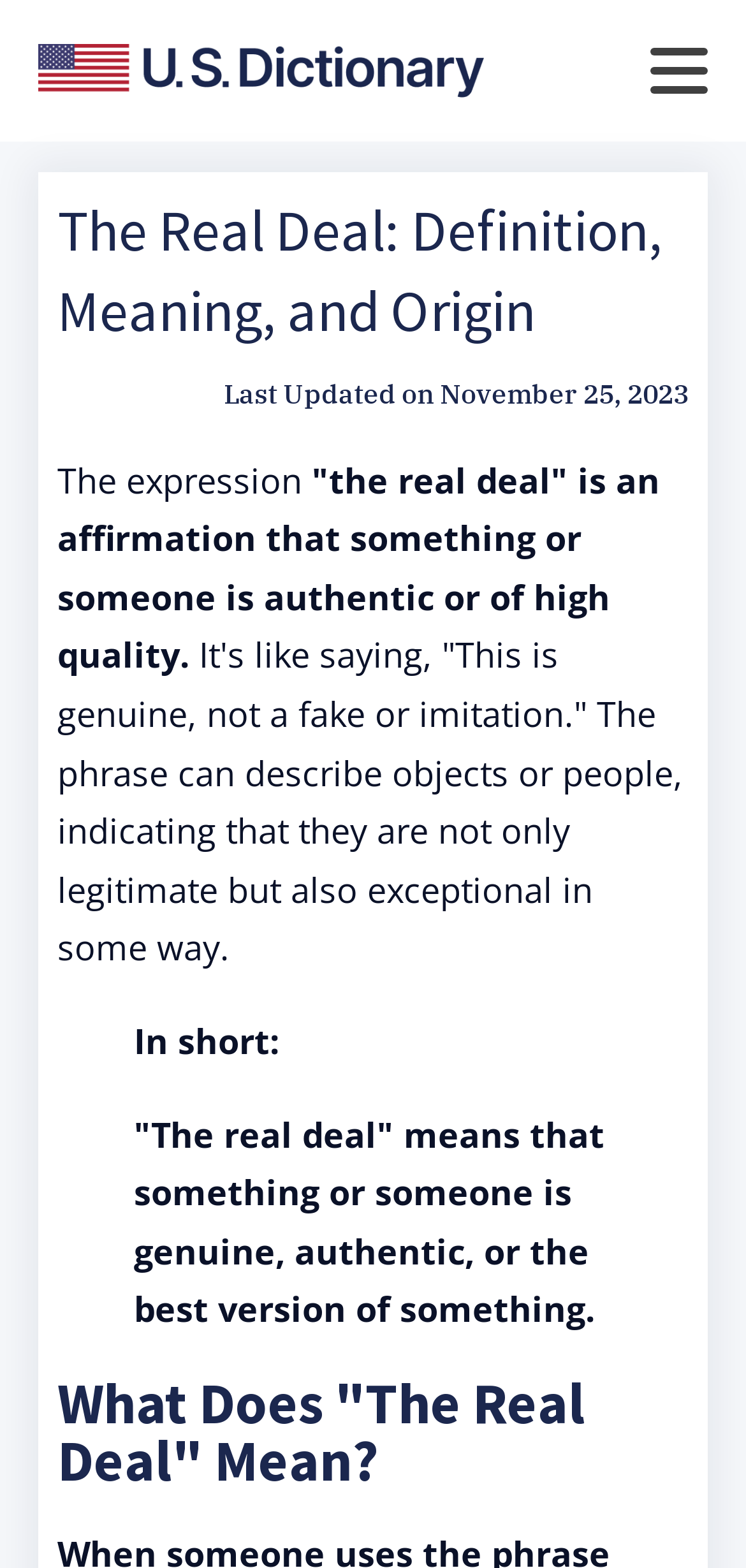Use a single word or phrase to answer the following:
What is the purpose of the blockquote section?

To summarize the meaning